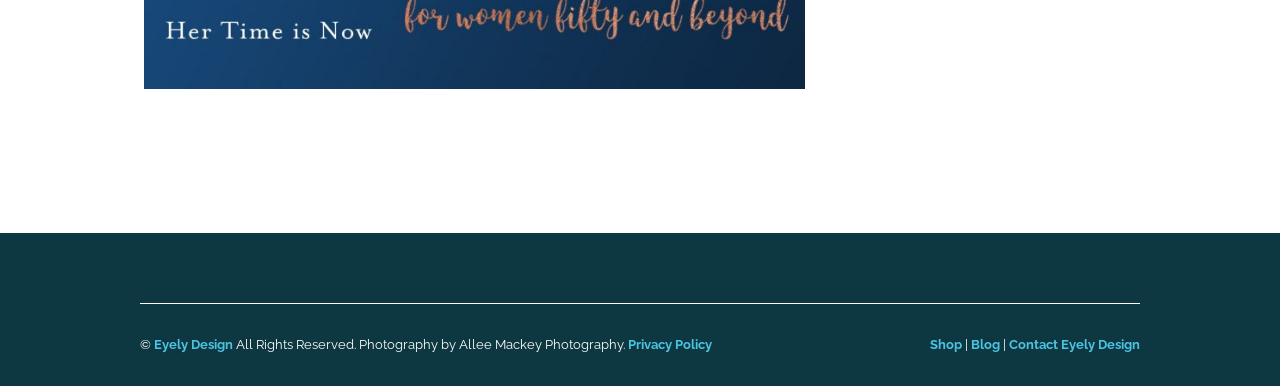Calculate the bounding box coordinates for the UI element based on the following description: "parent_node: Otsi programme aria-label="Front page"". Ensure the coordinates are four float numbers between 0 and 1, i.e., [left, top, right, bottom].

None